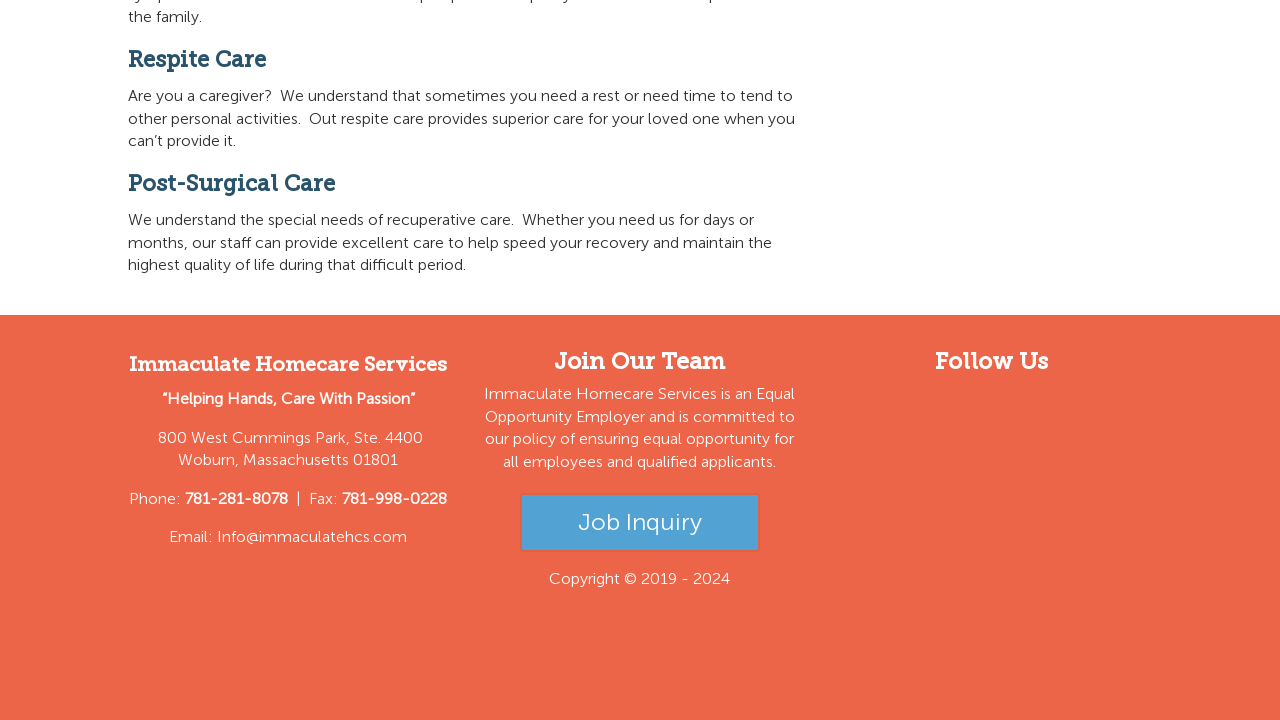Based on the element description: "Follow", identify the UI element and provide its bounding box coordinates. Use four float numbers between 0 and 1, [left, top, right, bottom].

[0.778, 0.548, 0.829, 0.64]